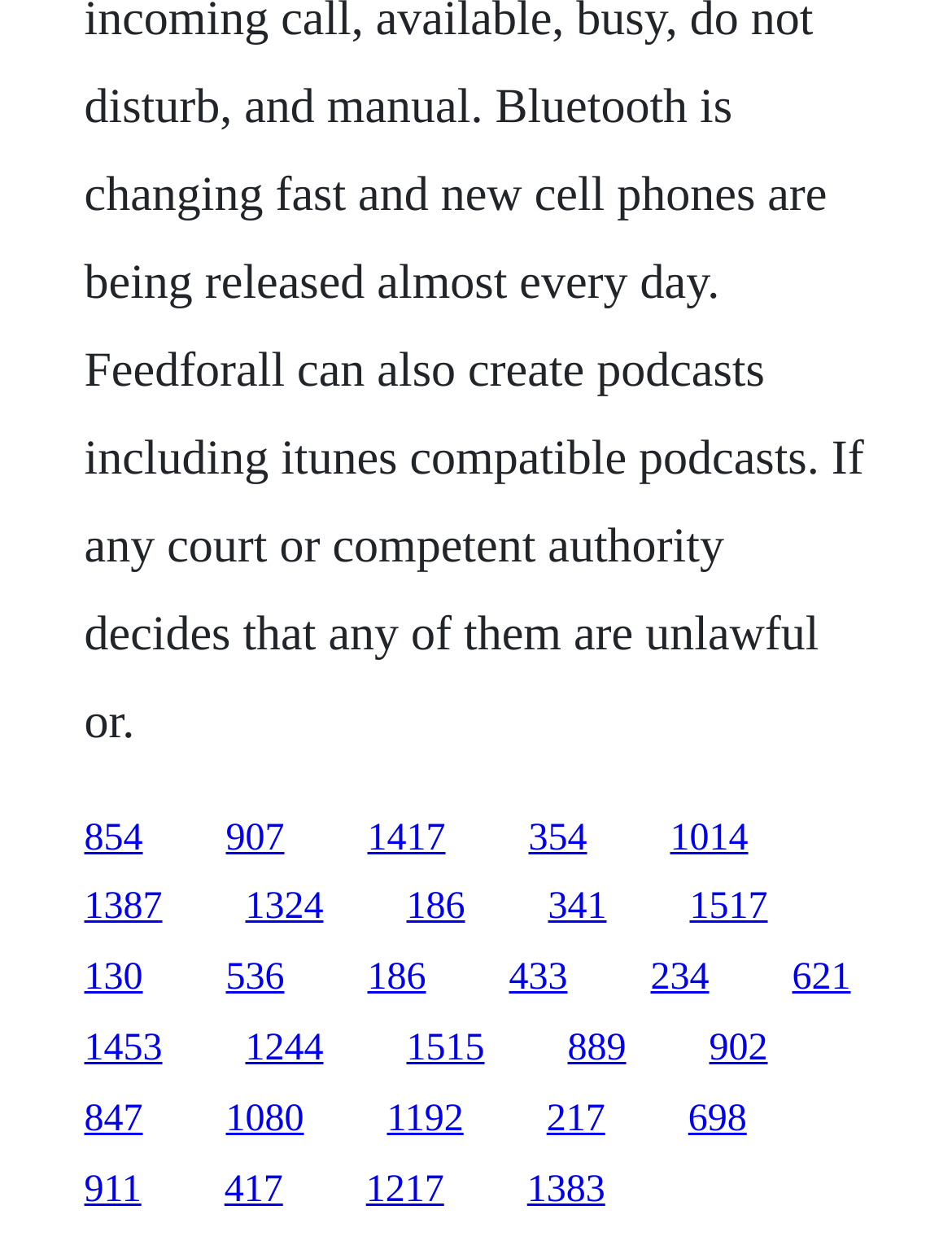Please identify the bounding box coordinates of the element that needs to be clicked to execute the following command: "Check full credits list". Provide the bounding box using four float numbers between 0 and 1, formatted as [left, top, right, bottom].

None